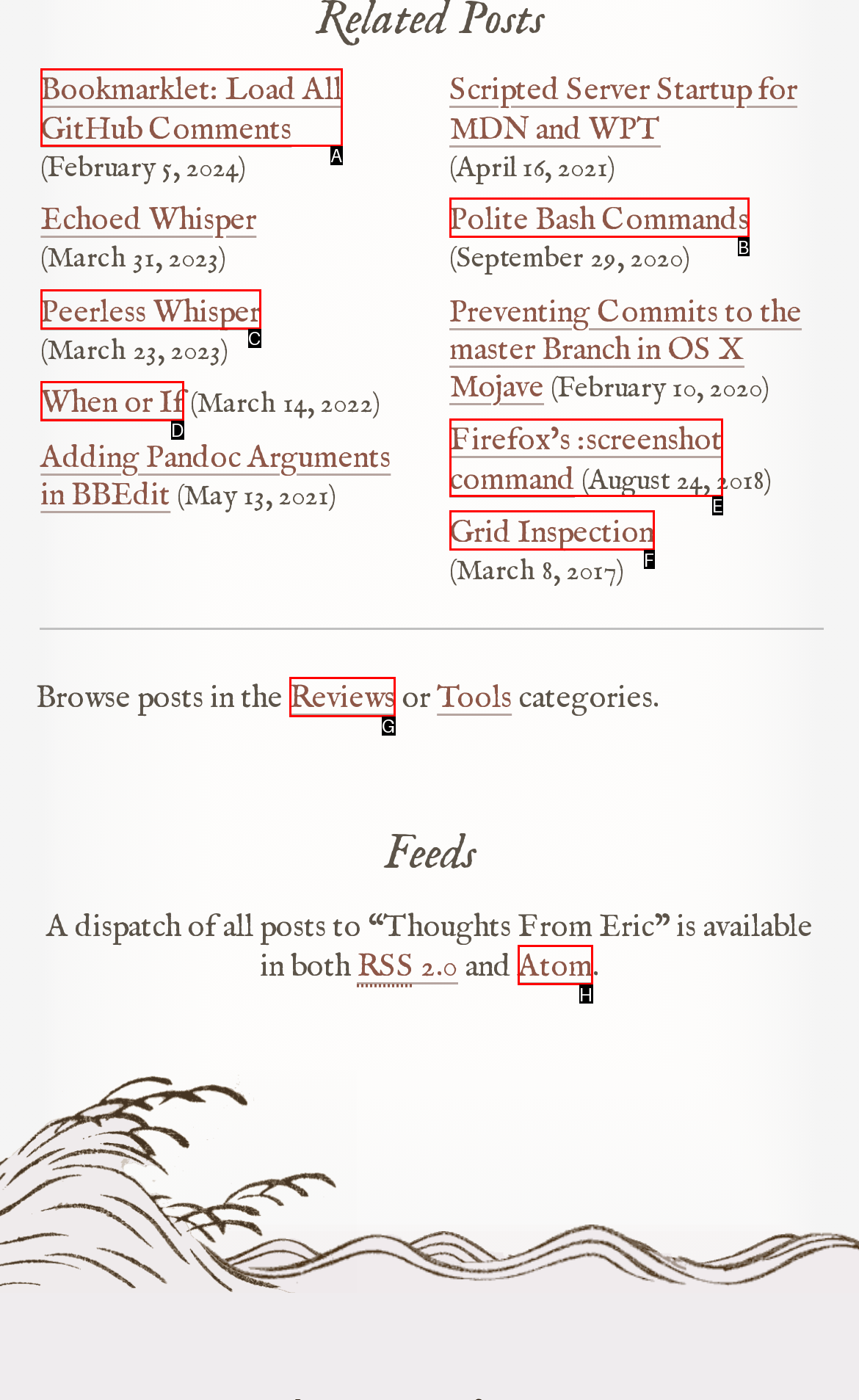Tell me which one HTML element I should click to complete the following instruction: Browse posts in 'Reviews'
Answer with the option's letter from the given choices directly.

G